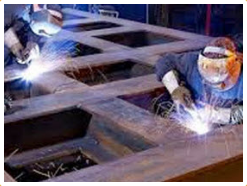Offer a detailed narrative of what is shown in the image.

The image captures two skilled welders in action, focusing intently on their craft as they perform metal fabricating work. They are fully equipped with protective gear, including welding helmets that shield their faces from the bright sparks flying from their equipment. The scene is illuminated by the glow of the welders’ arcs, highlighting the intensity and precision of their work. Surrounding them is a sturdy metal structure, with multiple rectangular frames suggesting a larger project in progress. This depiction not only showcases the expertise required in welding but also emphasizes the importance of safety and precision in the metal fabrication industry, a specialization offered by services like those at Bowtie Tony’s Welding in Colorado’s Northern Front Range region.